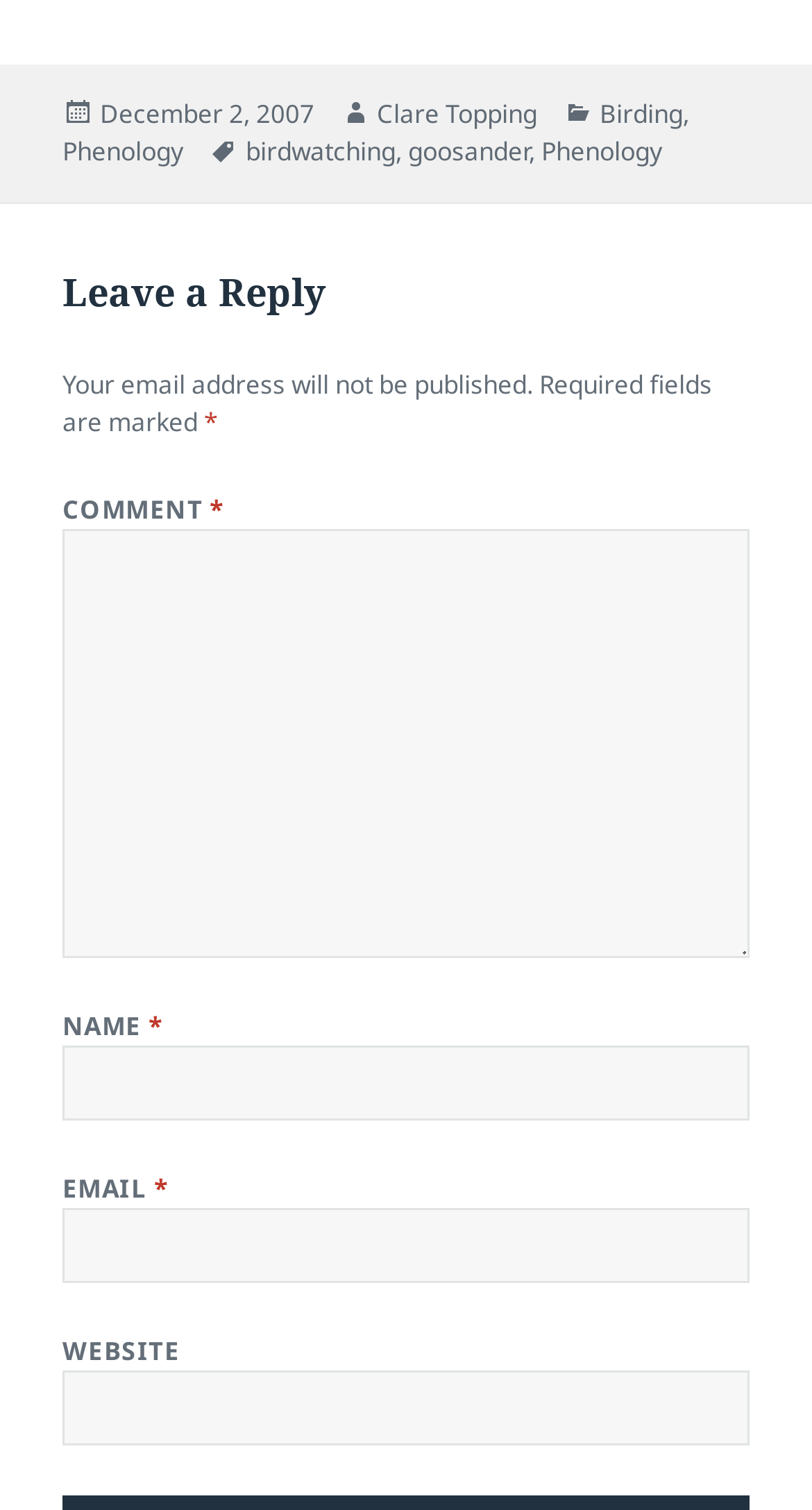How many required fields are there to leave a reply?
Based on the image, provide a one-word or brief-phrase response.

3